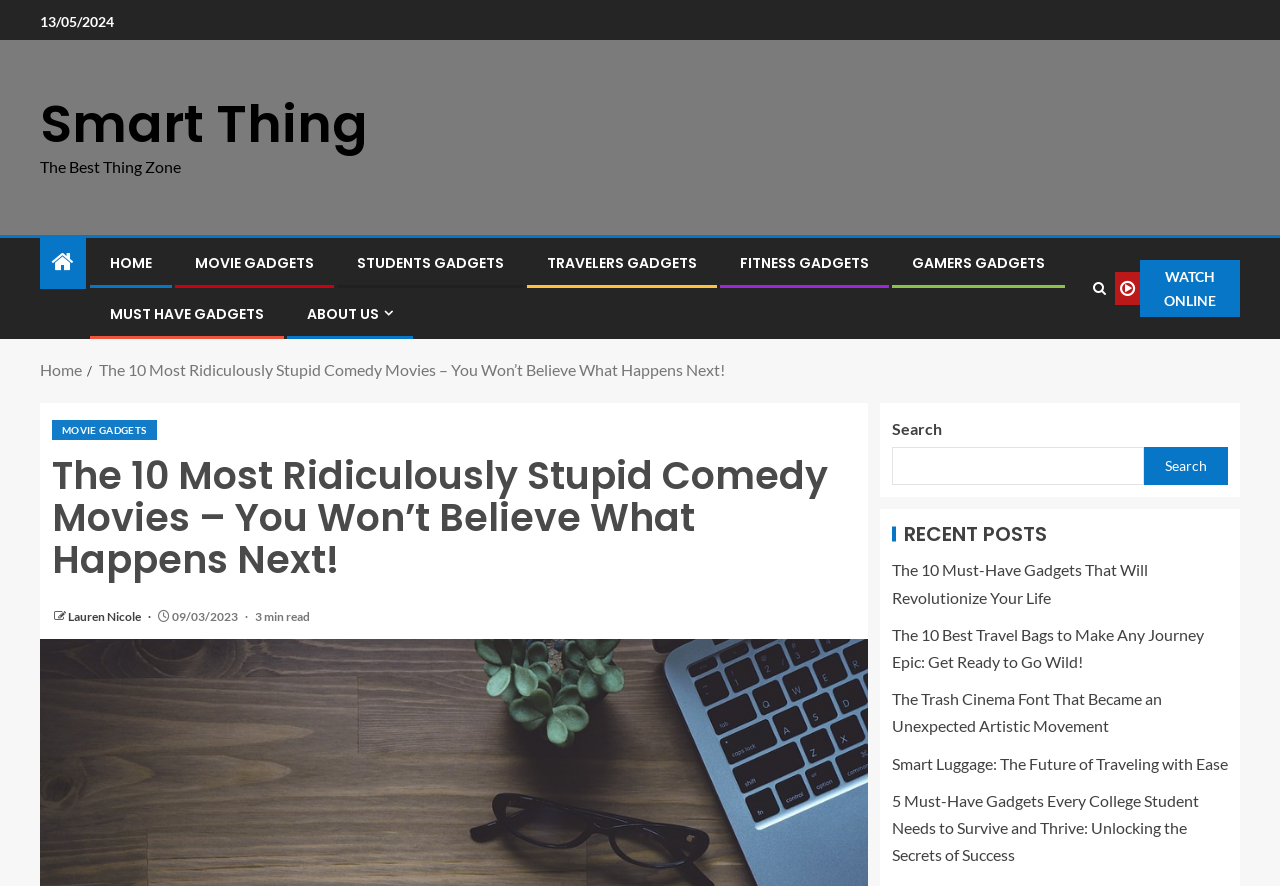What is the author of the article?
Refer to the image and offer an in-depth and detailed answer to the question.

I found the author's name in the 'link' element with the text 'Lauren Nicole', which is located inside the 'article' element.